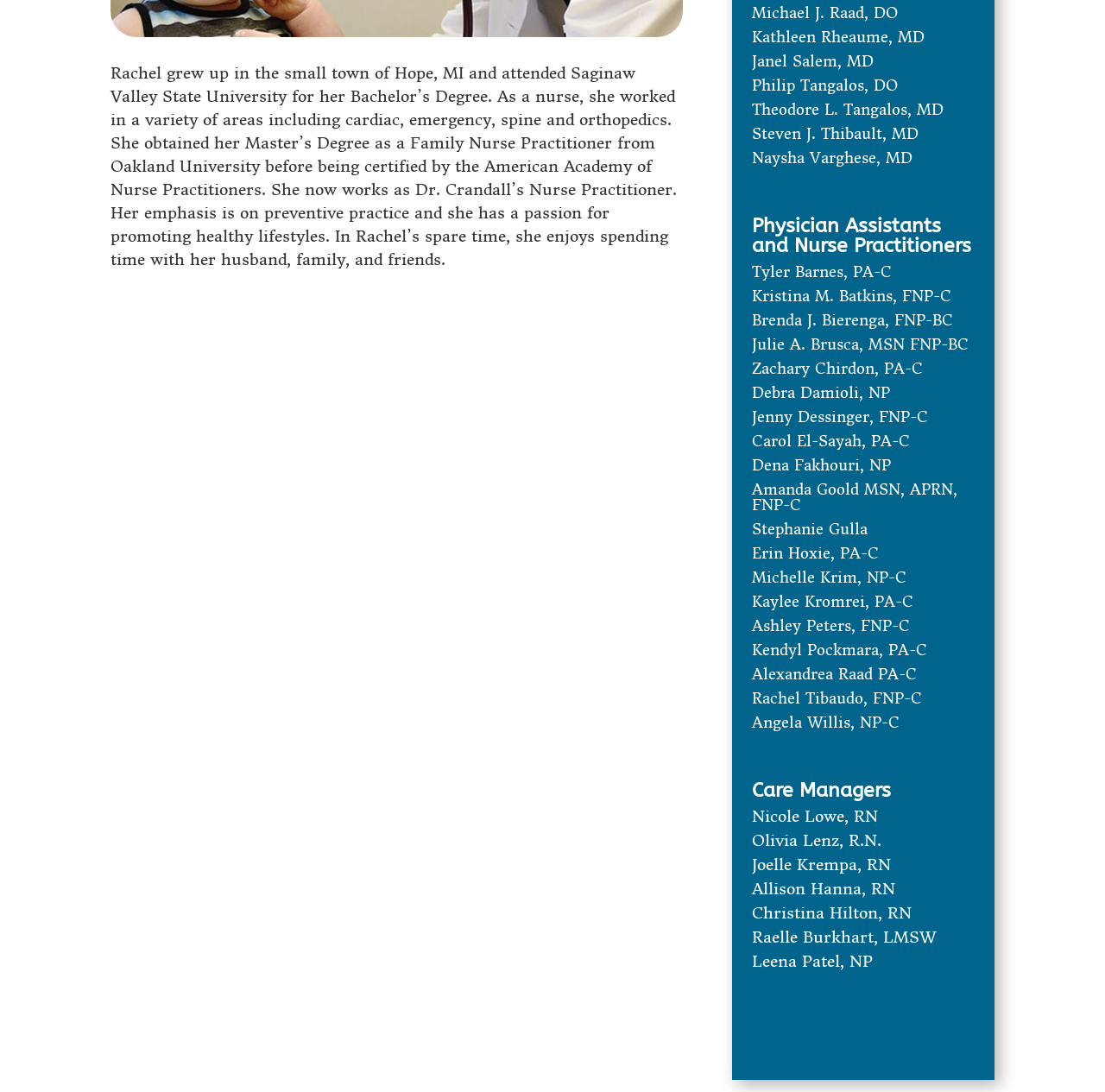Extract the bounding box of the UI element described as: "LATEST ROBOTS".

None